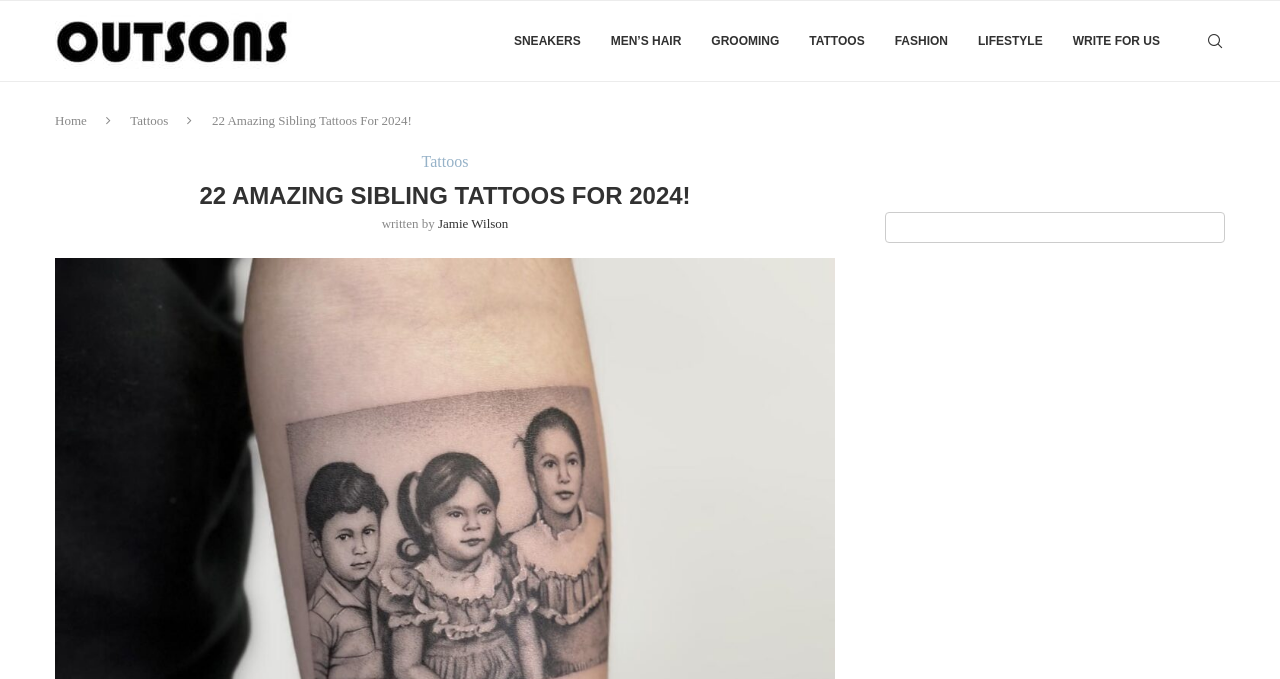Please determine the bounding box coordinates of the section I need to click to accomplish this instruction: "view Tattoos page".

[0.102, 0.166, 0.132, 0.189]